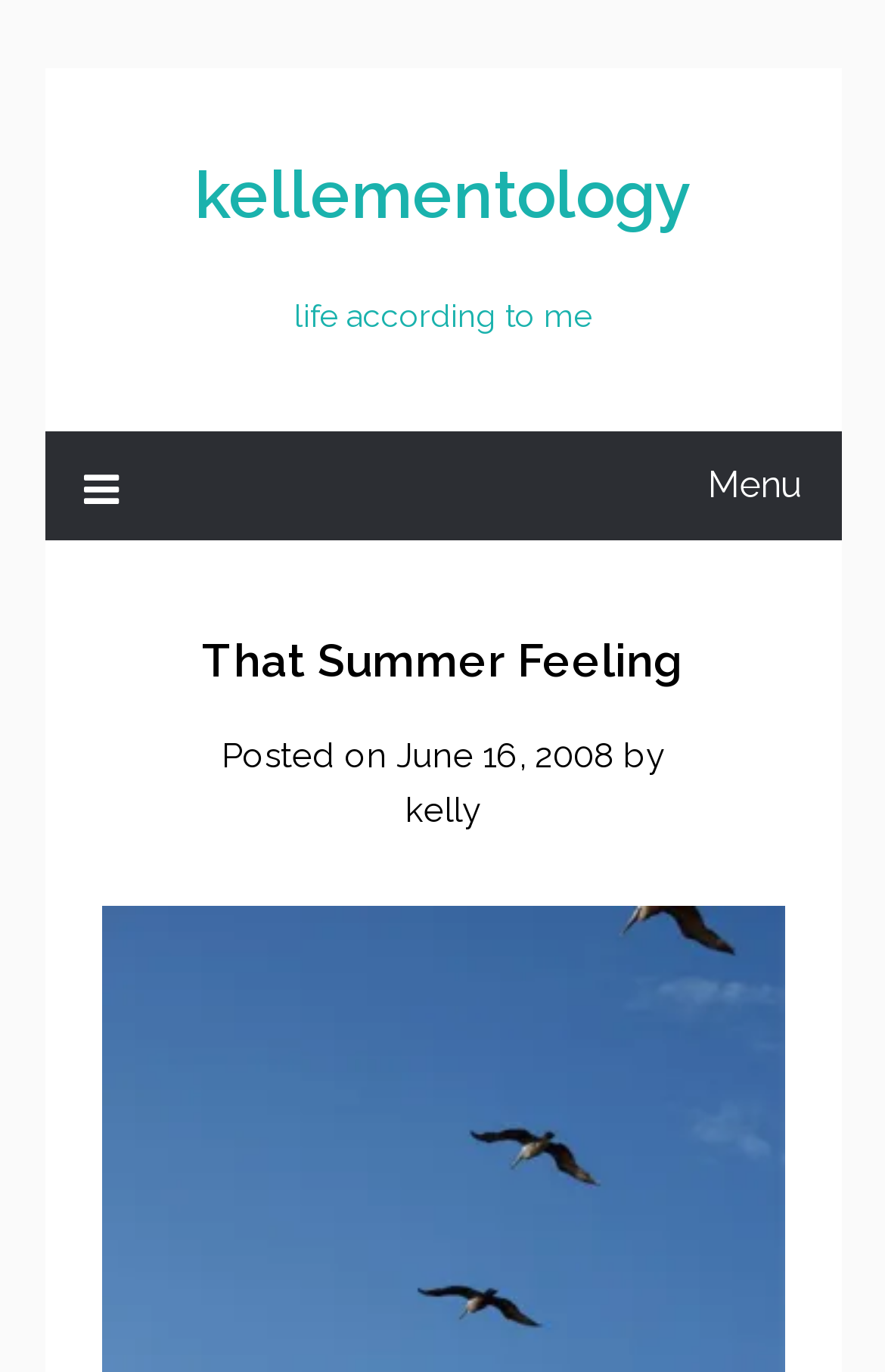Convey a detailed summary of the webpage, mentioning all key elements.

The webpage is a blog post titled "That Summer Feeling" by Kelly, dated June 16, 2008. At the top left of the page, there is a link to the blog's homepage, "kellementology". Next to it, there is a static text "life according to me". 

On the top right, there is a menu icon represented by a Unicode character, which is not expanded by default. When expanded, it reveals a header section with the title "That Summer Feeling" in a larger font size. Below the title, there is a line of text indicating the post's metadata, including the date "June 16, 2008" and the author "Kelly". 

The overall structure of the page is simple, with a clear hierarchy of elements. The menu icon is positioned at the top right, while the blog title and metadata are placed at the top center. The author's name is situated below the title, slightly to the right.